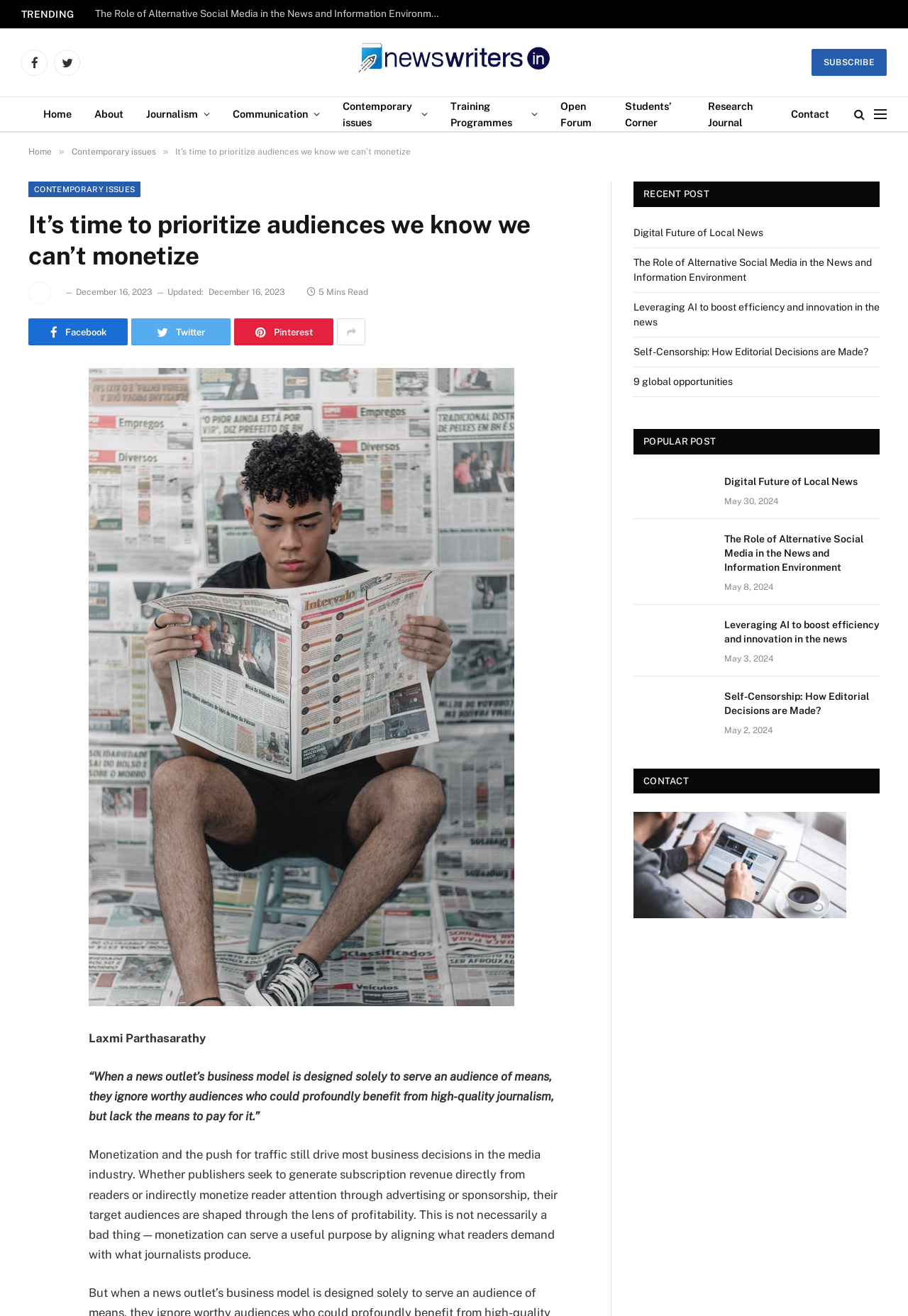What is the name of the website?
Refer to the image and provide a detailed answer to the question.

I inferred this answer by looking at the image element with the text 'newswriters' at coordinates [0.321, 0.022, 0.679, 0.073] and the link element with the text 'newswriters' at coordinates [0.321, 0.022, 0.679, 0.073]. This suggests that 'newswriters' is the name of the website.